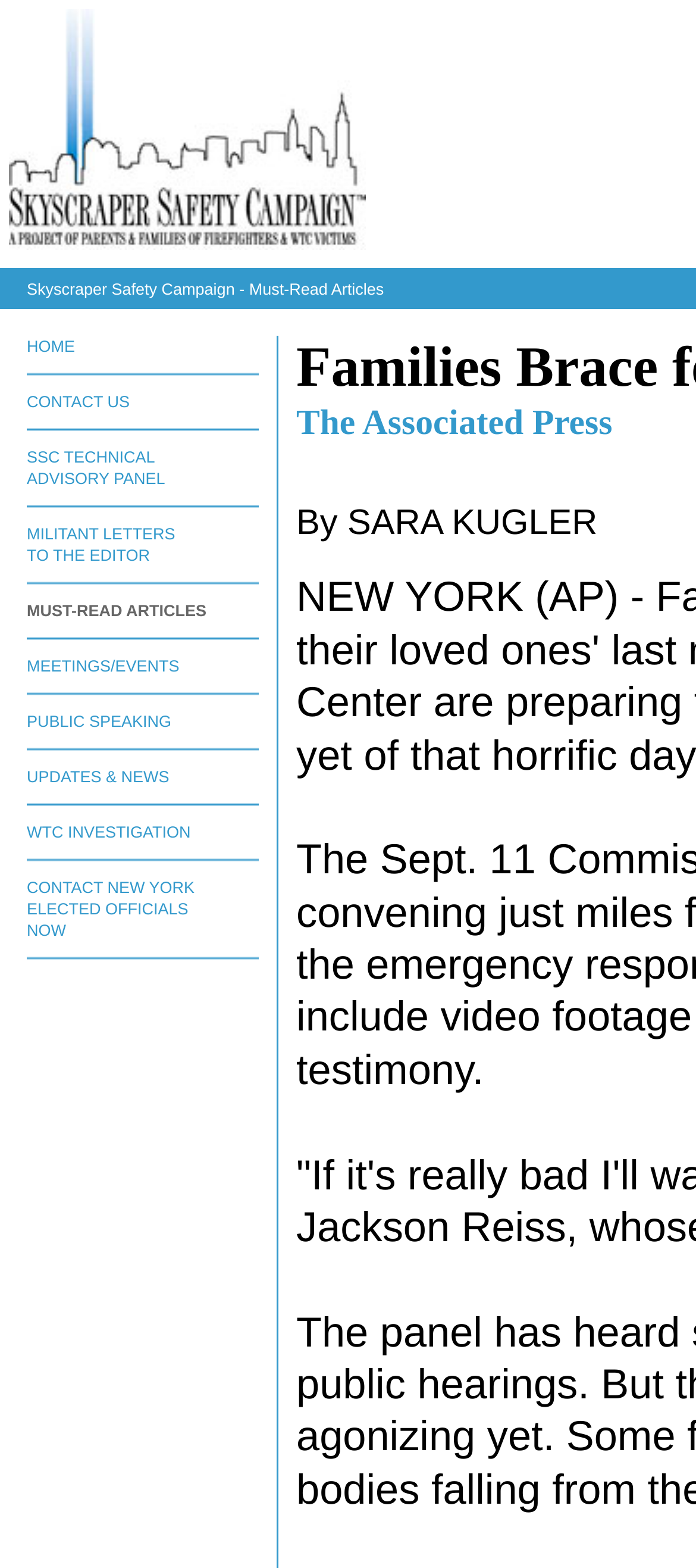Please identify the bounding box coordinates of the region to click in order to complete the given instruction: "Read MILITANT LETTERS TO THE EDITOR". The coordinates should be four float numbers between 0 and 1, i.e., [left, top, right, bottom].

[0.038, 0.335, 0.252, 0.36]